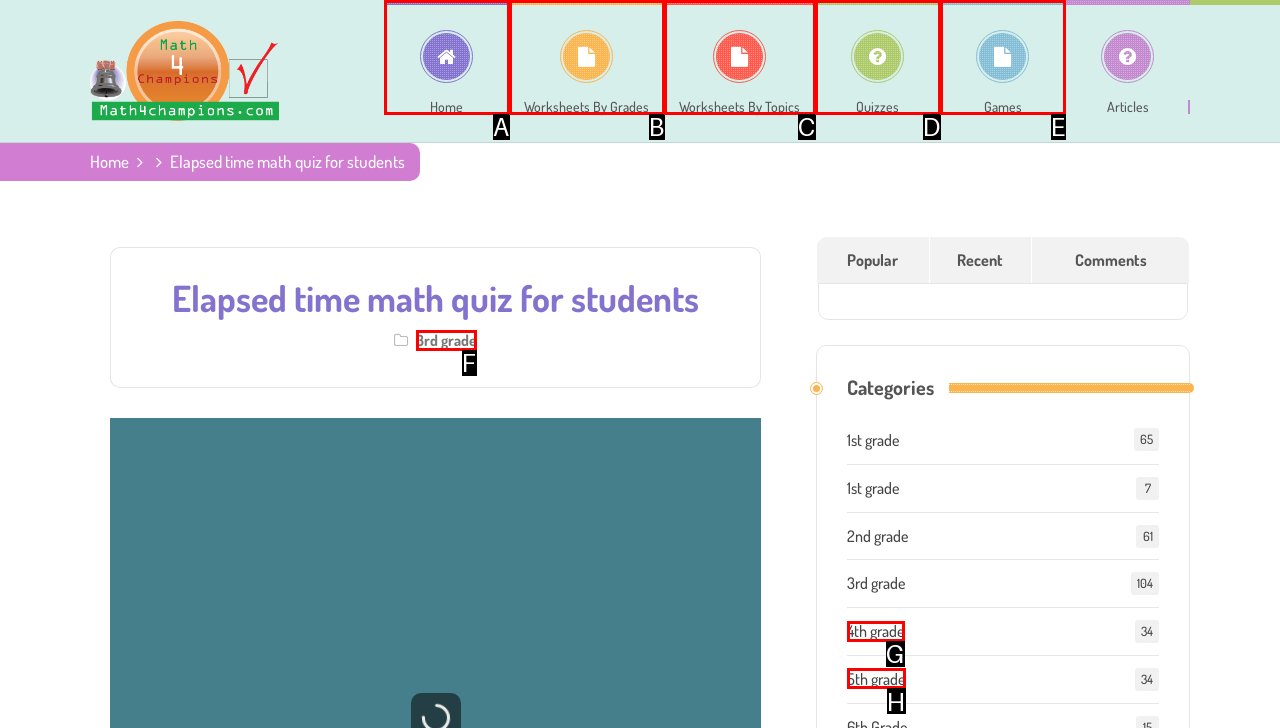Determine which option matches the element description: Worksheets By Topics
Answer using the letter of the correct option.

C